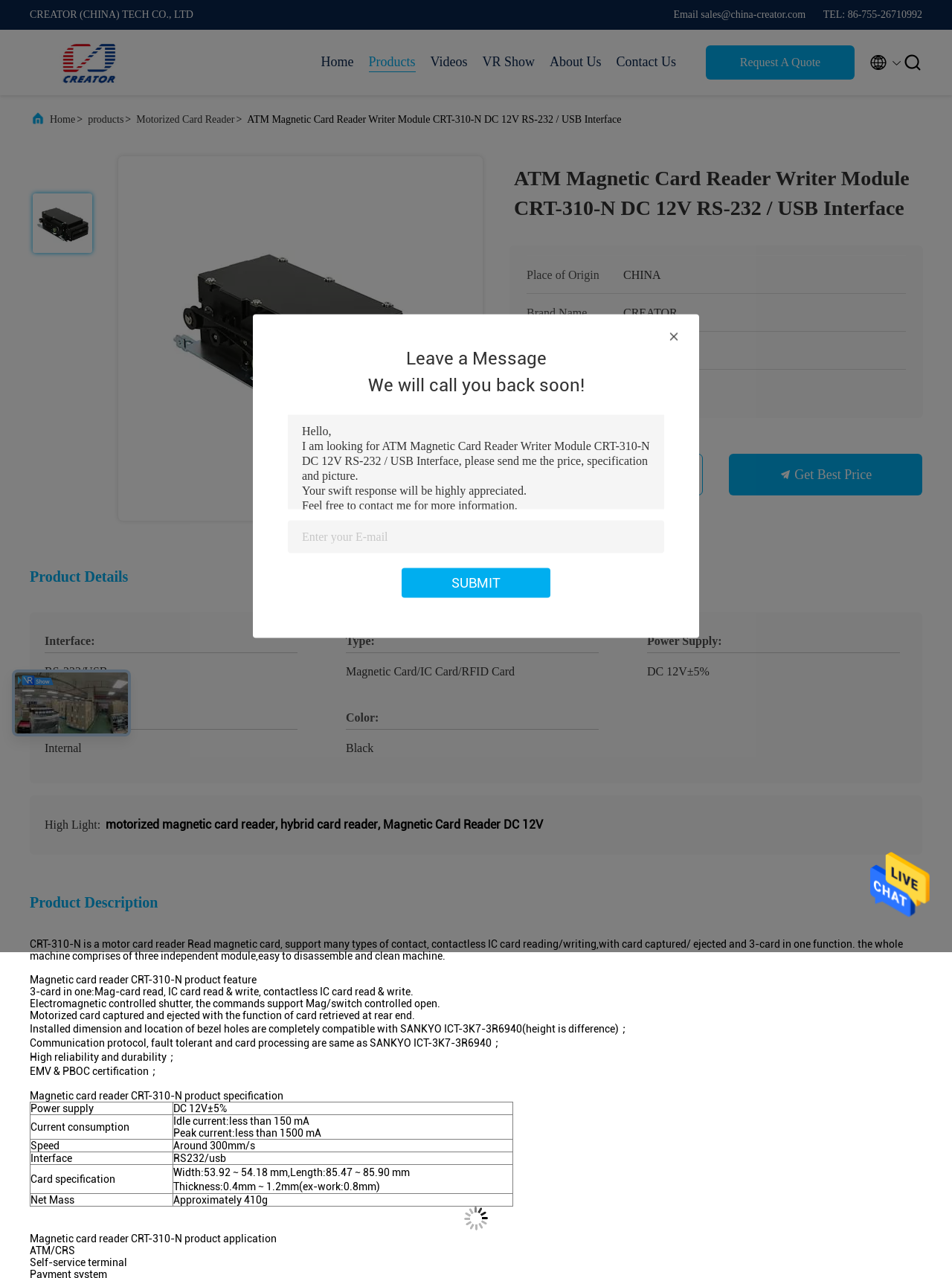Given the element description Email sales@china-creator.com, specify the bounding box coordinates of the corresponding UI element in the format (top-left x, top-left y, bottom-right x, bottom-right y). All values must be between 0 and 1.

[0.707, 0.007, 0.846, 0.016]